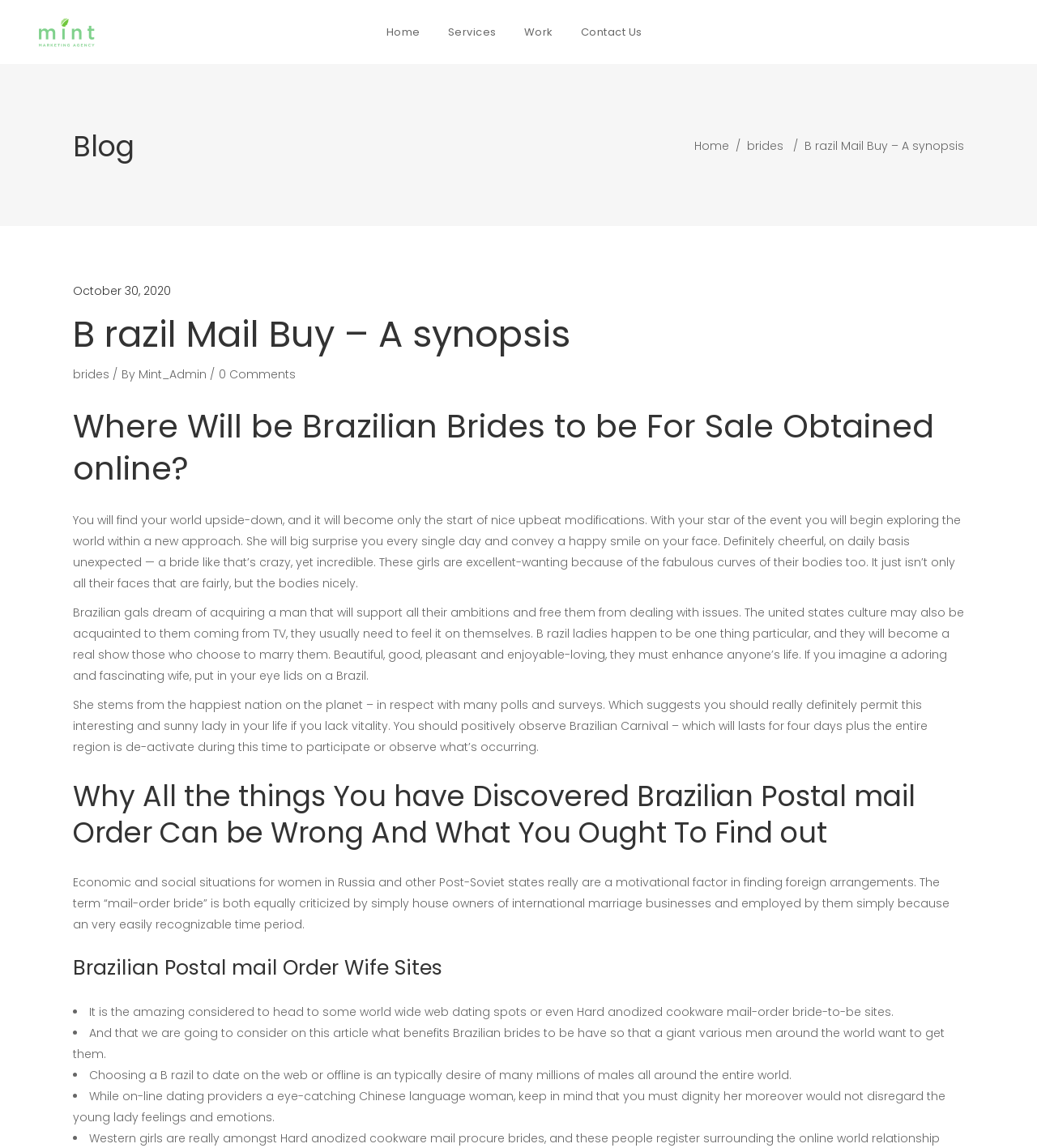What is the author of the blog post?
Please give a detailed and elaborate answer to the question based on the image.

The author of the blog post is 'Mint_Admin', which is indicated by the text 'By Mint_Admin' located below the heading 'B razil Mail Buy – A synopsis'.